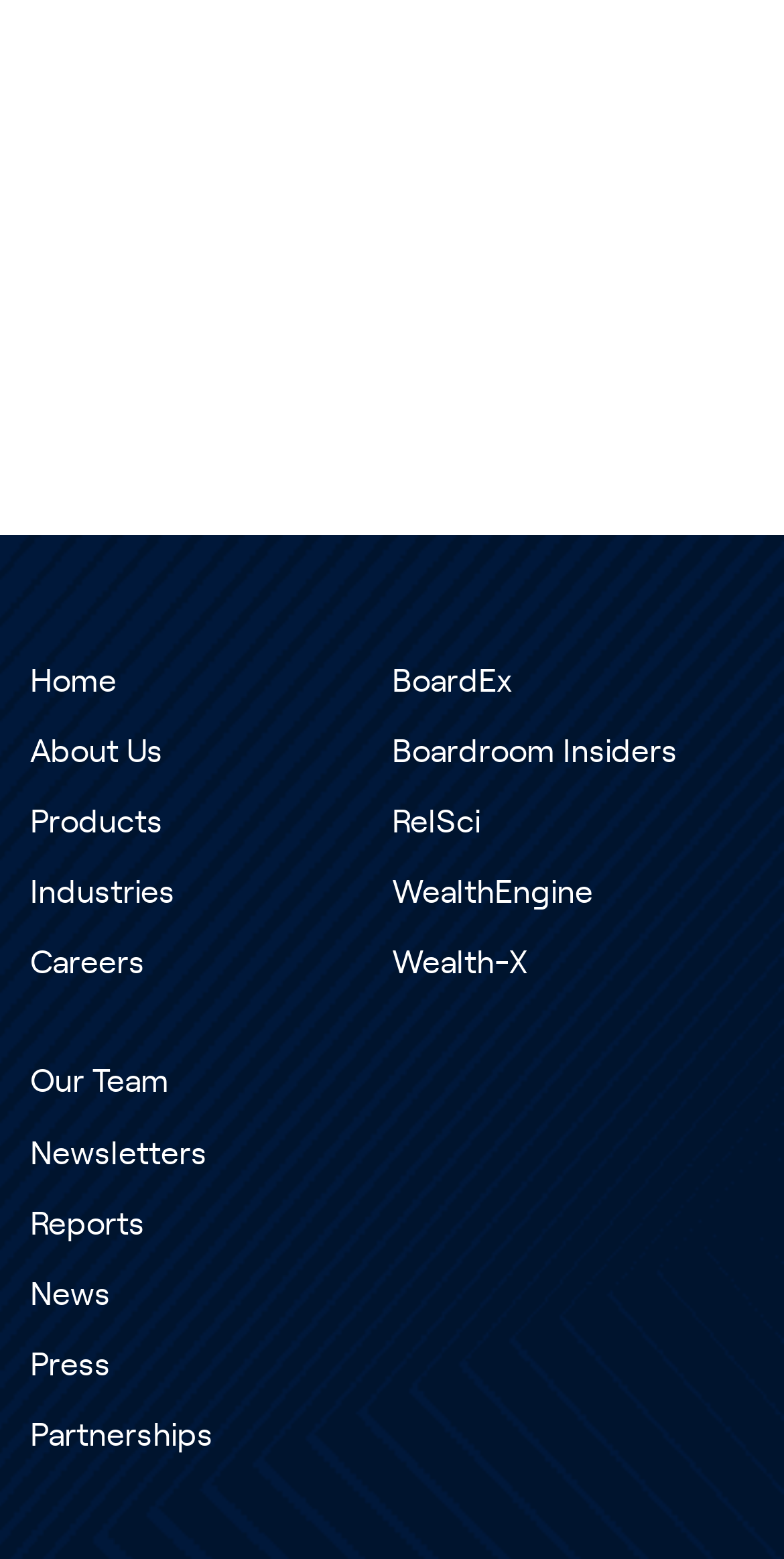Please provide a brief answer to the question using only one word or phrase: 
How many links are there in total in the footer columns?

15